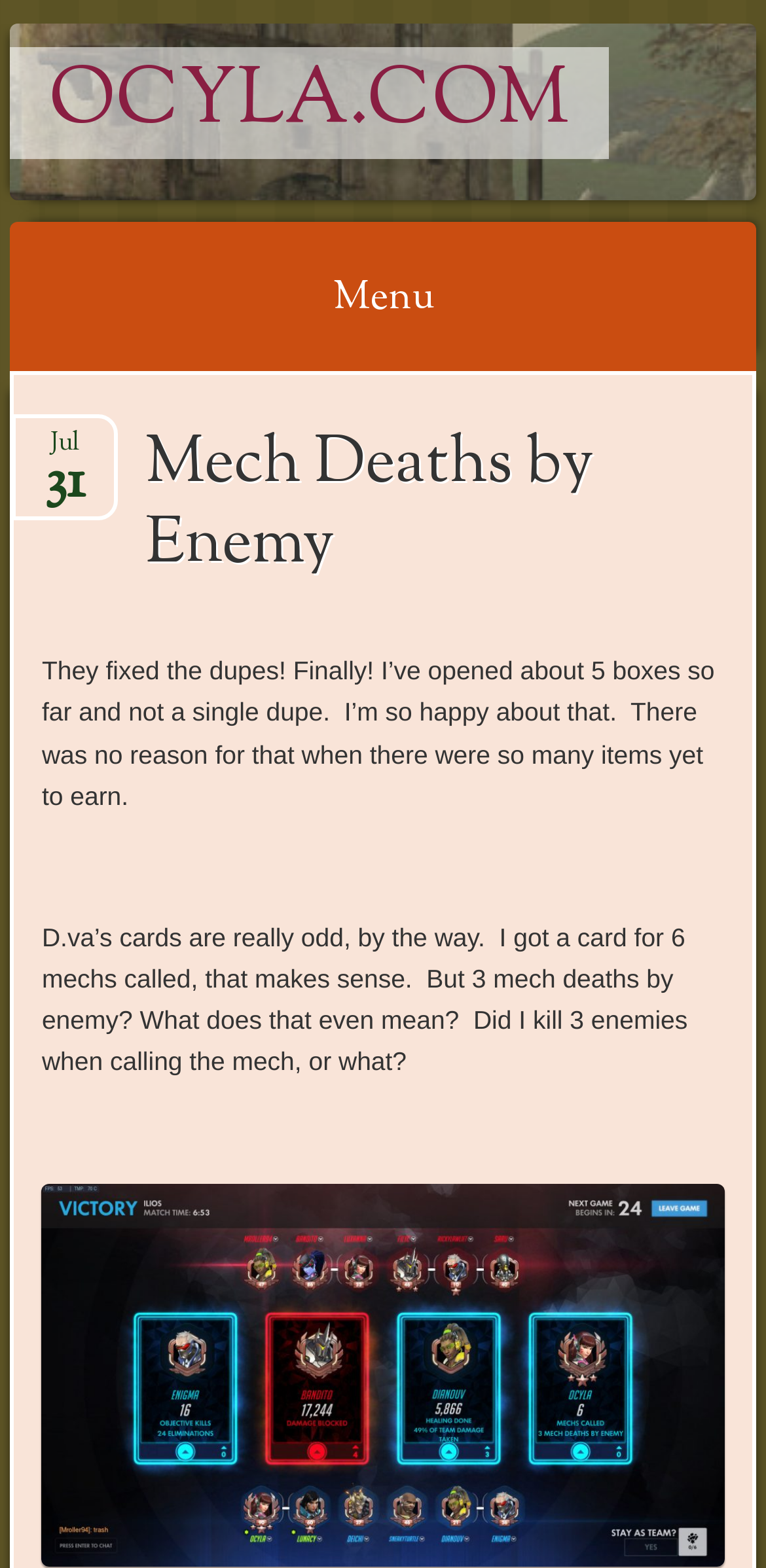What is the website's name?
Please provide a single word or phrase in response based on the screenshot.

ocyla.com